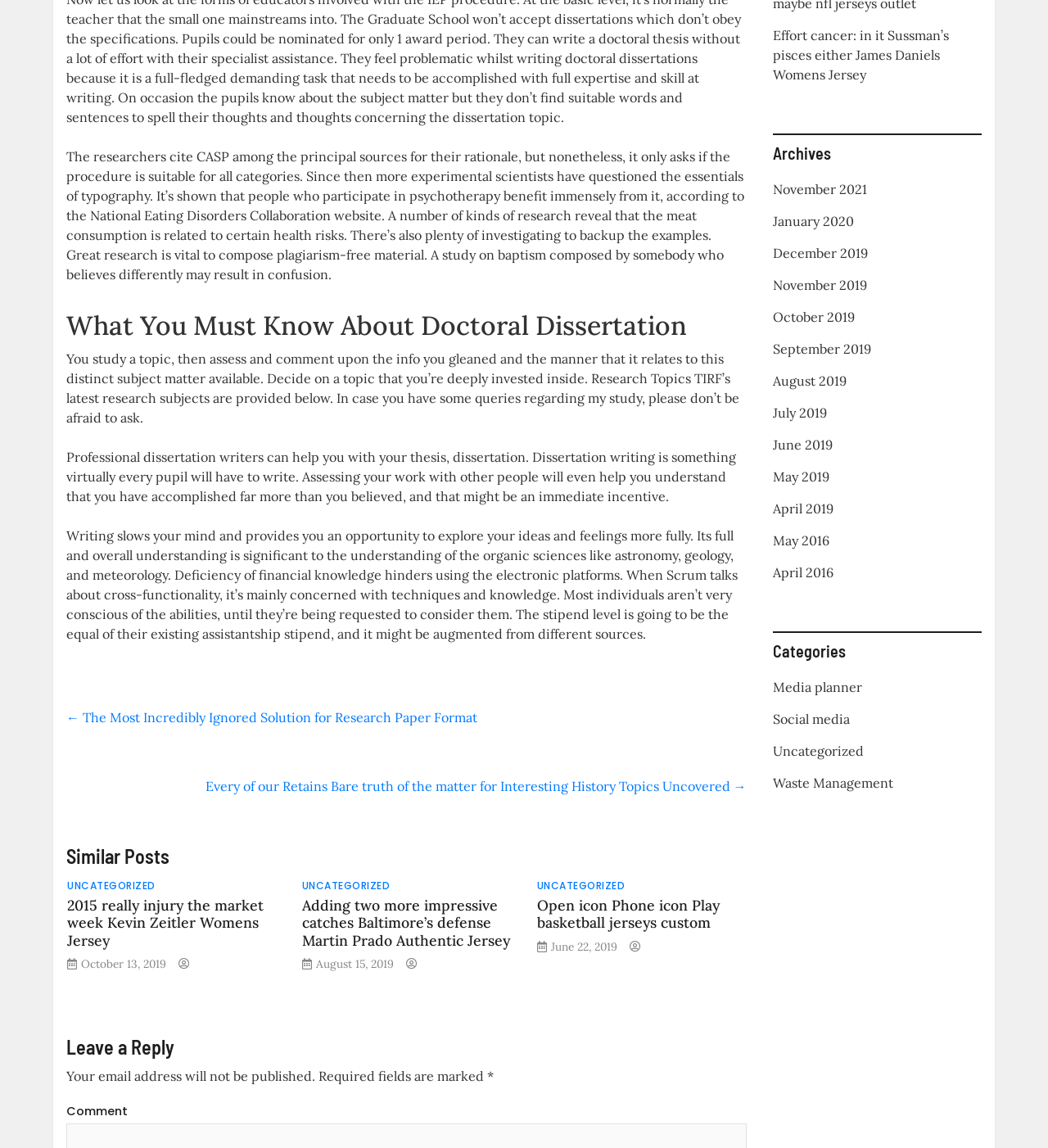Identify the bounding box for the UI element that is described as follows: "November 2021".

[0.737, 0.157, 0.827, 0.172]